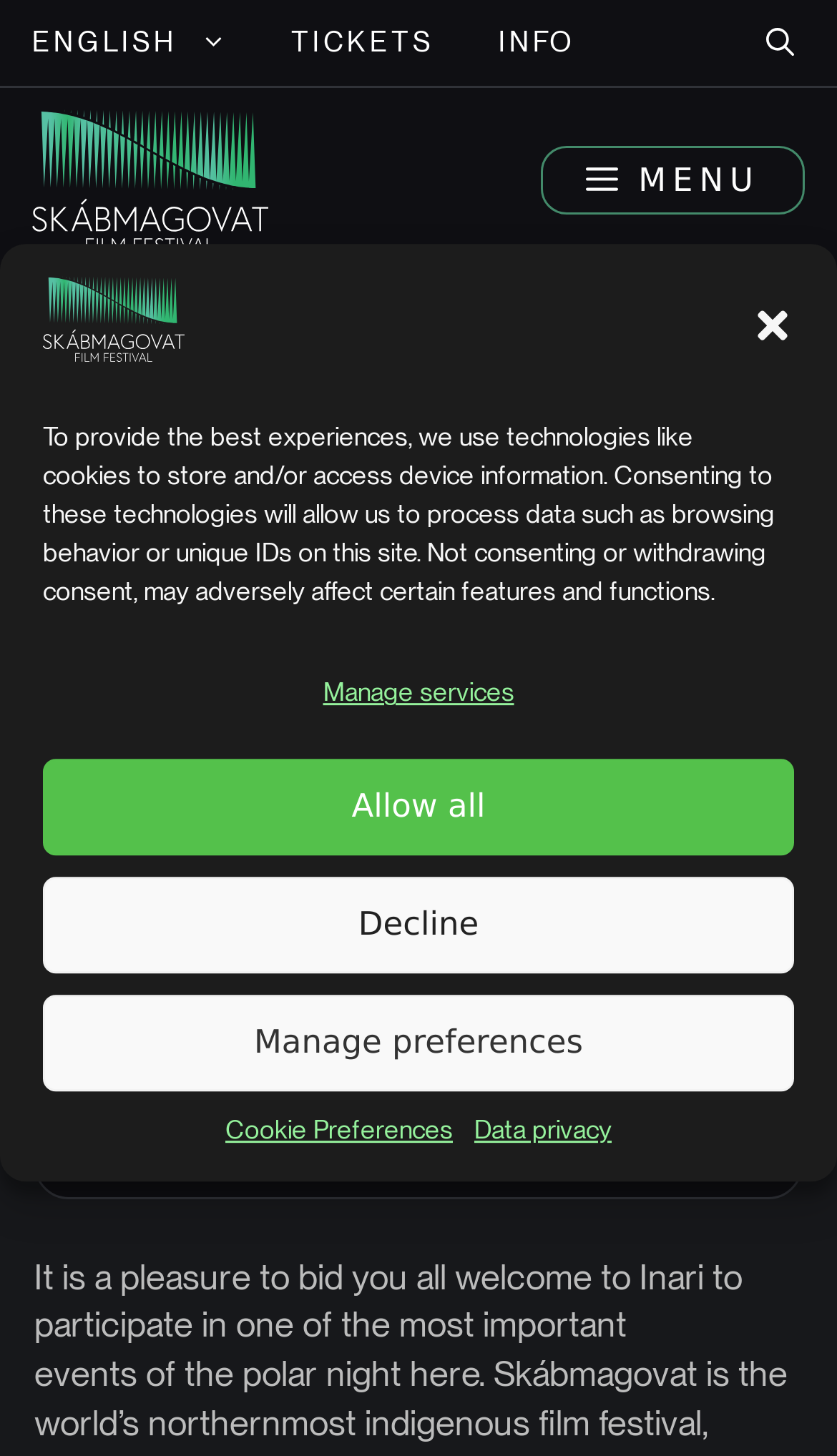Locate the bounding box of the UI element based on this description: "Please". Provide four float numbers between 0 and 1 as [left, top, right, bottom].

None